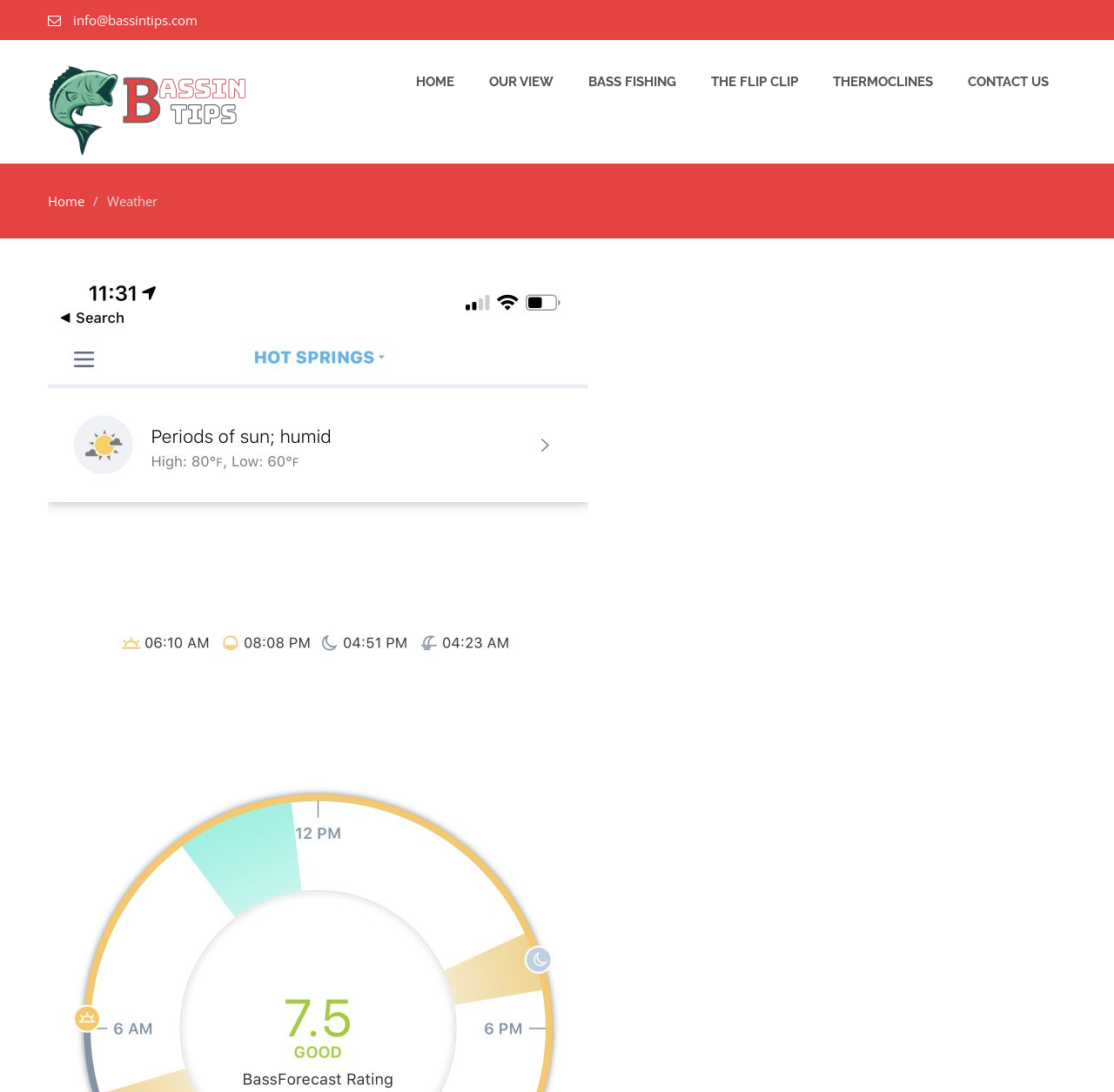Please provide the bounding box coordinate of the region that matches the element description: Home. Coordinates should be in the format (top-left x, top-left y, bottom-right x, bottom-right y) and all values should be between 0 and 1.

[0.043, 0.176, 0.076, 0.192]